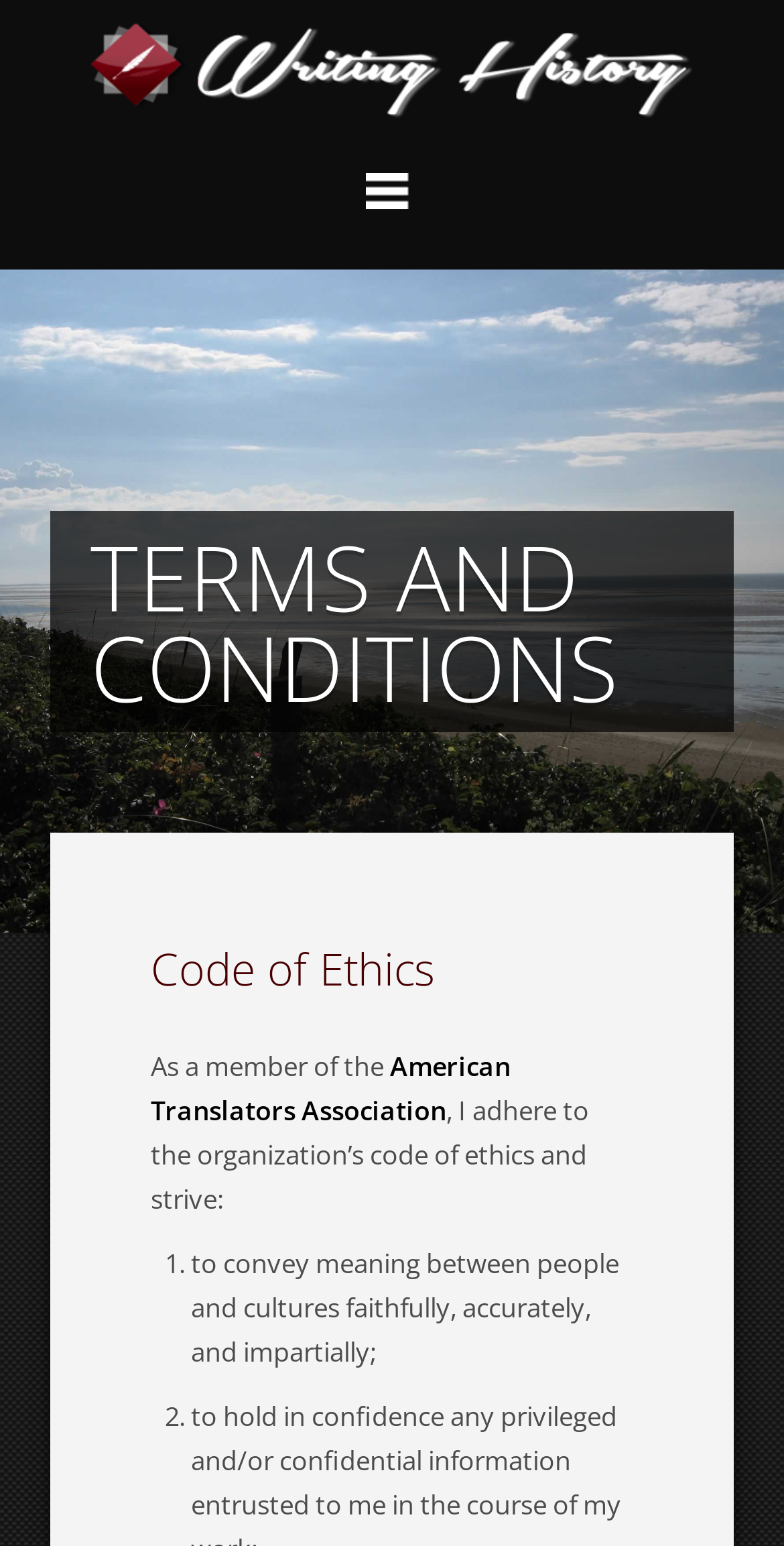Detail the features and information presented on the webpage.

The webpage appears to be a professional website, likely belonging to a translator or a translation service. At the top left corner, there is a logo, which is an image element. Below the logo, there is a heading that reads "TERMS AND CONDITIONS" in a prominent font size. 

On the right side of the logo, there is a non-descriptive text element containing a single whitespace character. 

Further down the page, there is another heading that reads "Code of Ethics". Below this heading, there is a paragraph of text that starts with "As a member of the American Translators Association" and continues to describe the code of ethics. The text mentions adhering to the organization's code of ethics and striving to convey meaning between people and cultures faithfully, accurately, and impartially. 

The text is organized into a list, with two list items numbered "1." and "2.". The first list item describes the goal of conveying meaning faithfully, accurately, and impartially. The second list item is not fully described, but it appears to be a continuation of the code of ethics.